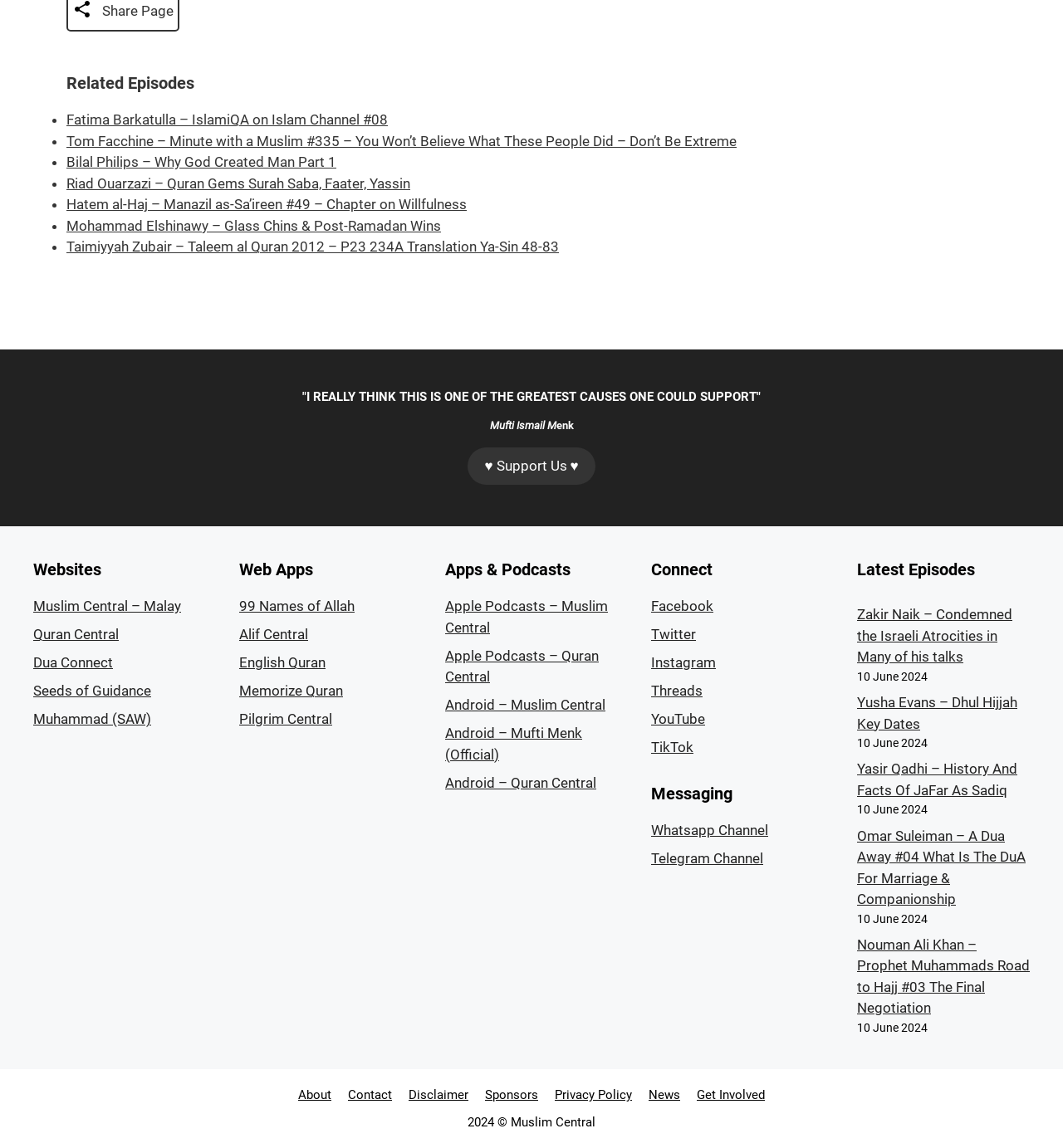Identify the bounding box coordinates for the UI element described as: "Seeds of Guidance".

[0.031, 0.595, 0.142, 0.609]